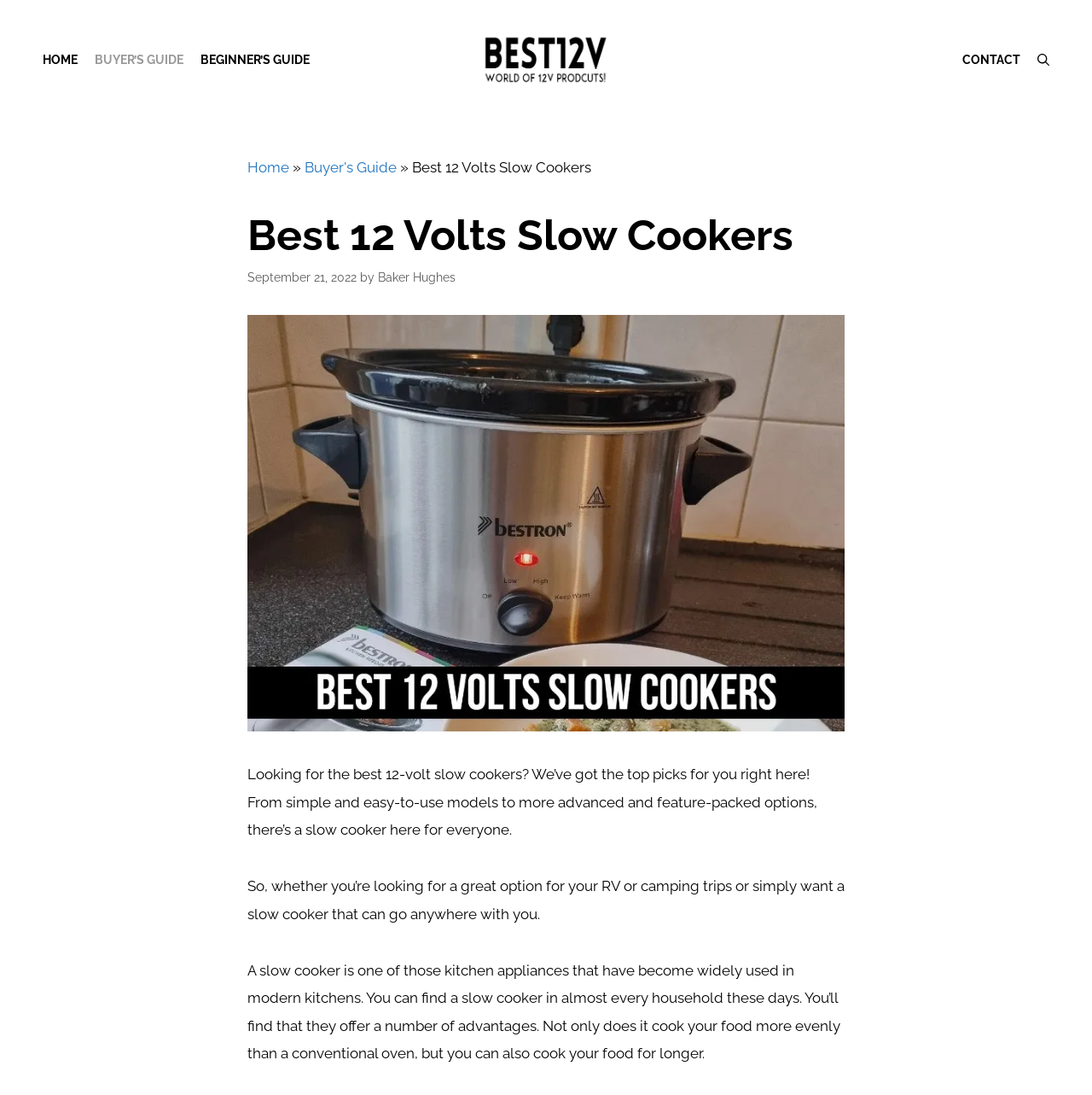Determine the bounding box coordinates of the region that needs to be clicked to achieve the task: "search for something".

[0.942, 0.031, 0.969, 0.078]